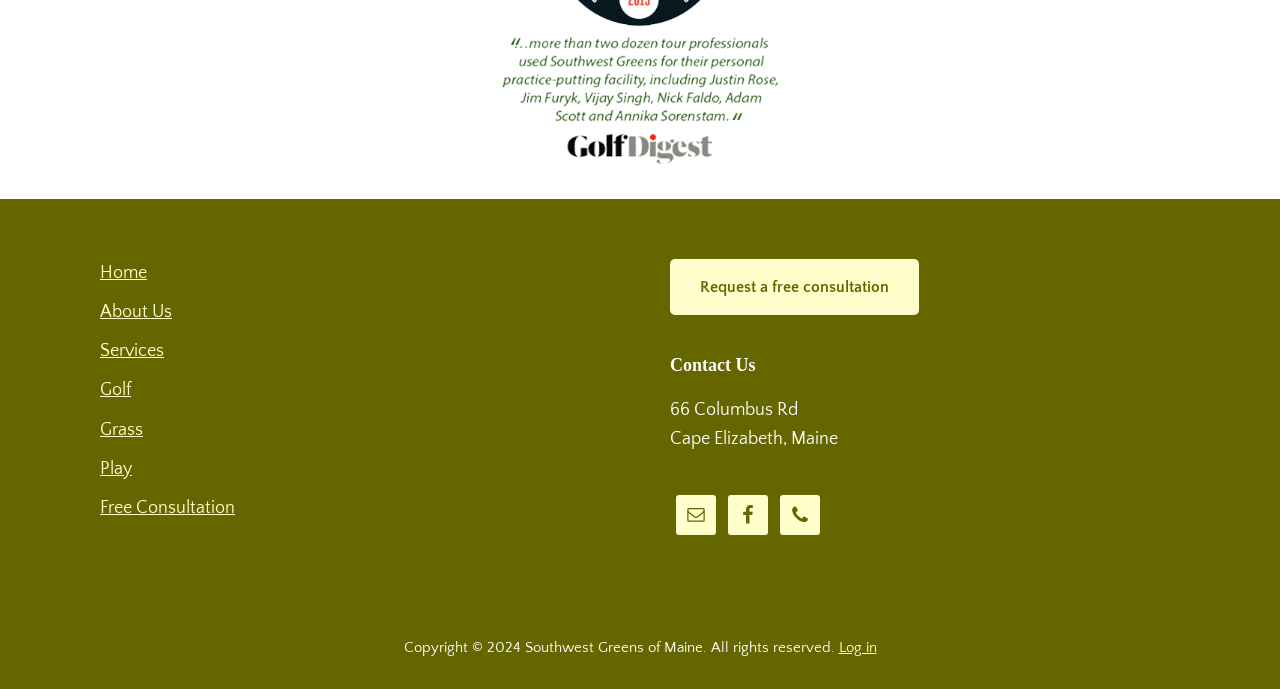Provide the bounding box coordinates of the HTML element this sentence describes: "Request a free consultation".

[0.523, 0.375, 0.718, 0.457]